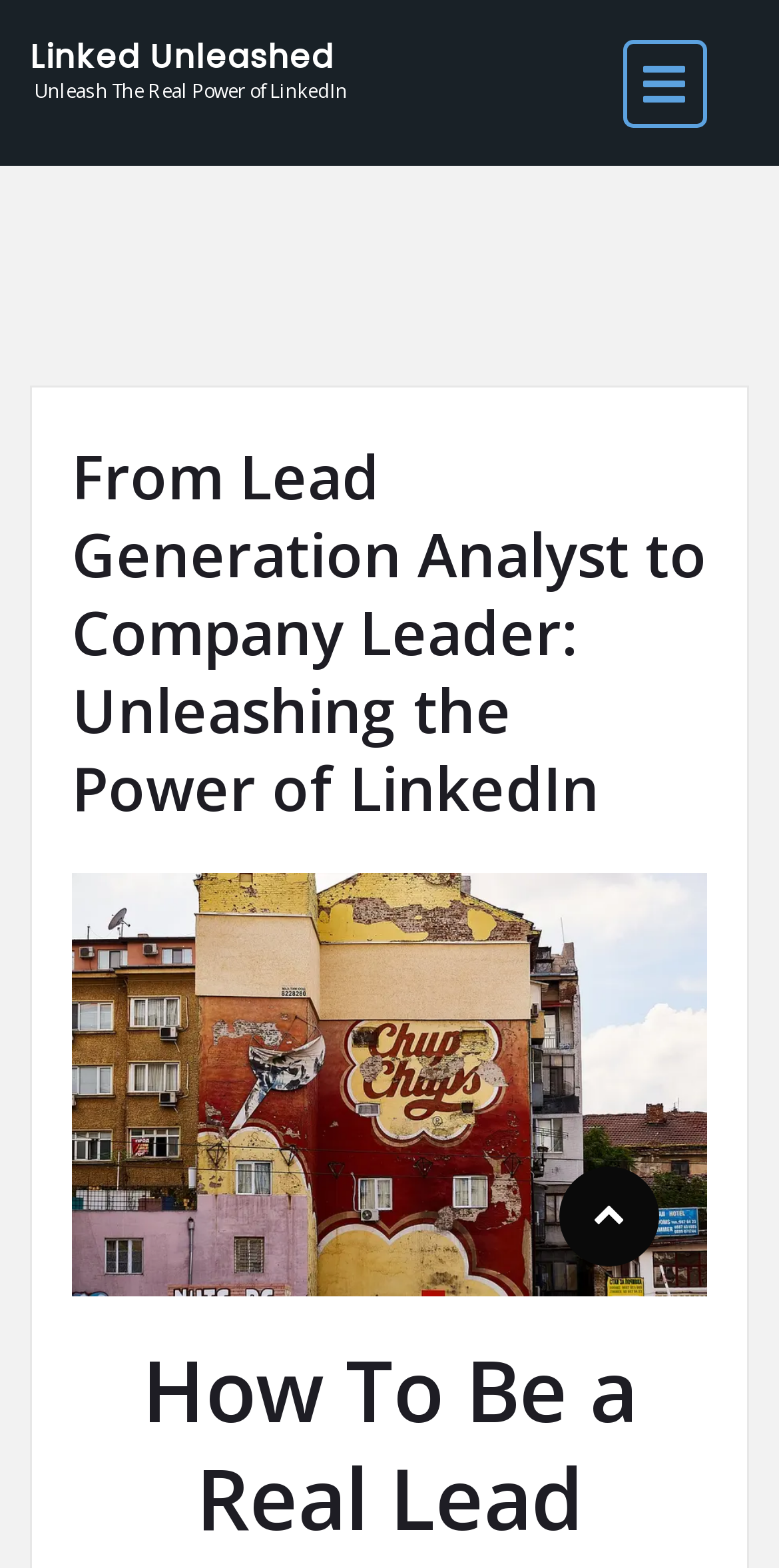What is the symbol represented by the link at the bottom-right corner?
Using the information from the image, give a concise answer in one word or a short phrase.

An arrow